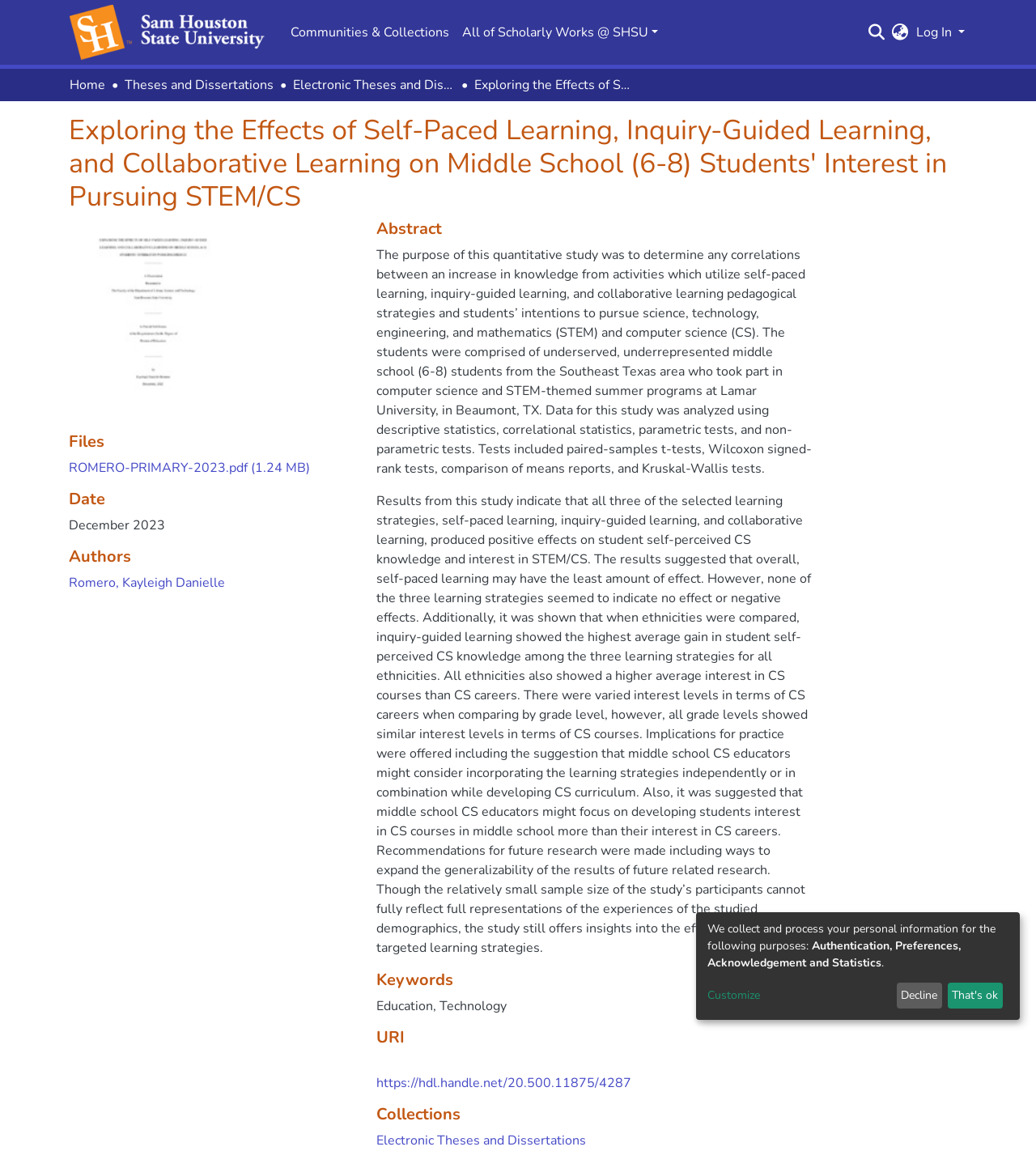What is the file format of the downloadable file?
Can you provide an in-depth and detailed response to the question?

I found the answer by looking at the link with the text 'ROMERO-PRIMARY-2023.pdf', which suggests that the downloadable file is in PDF format.